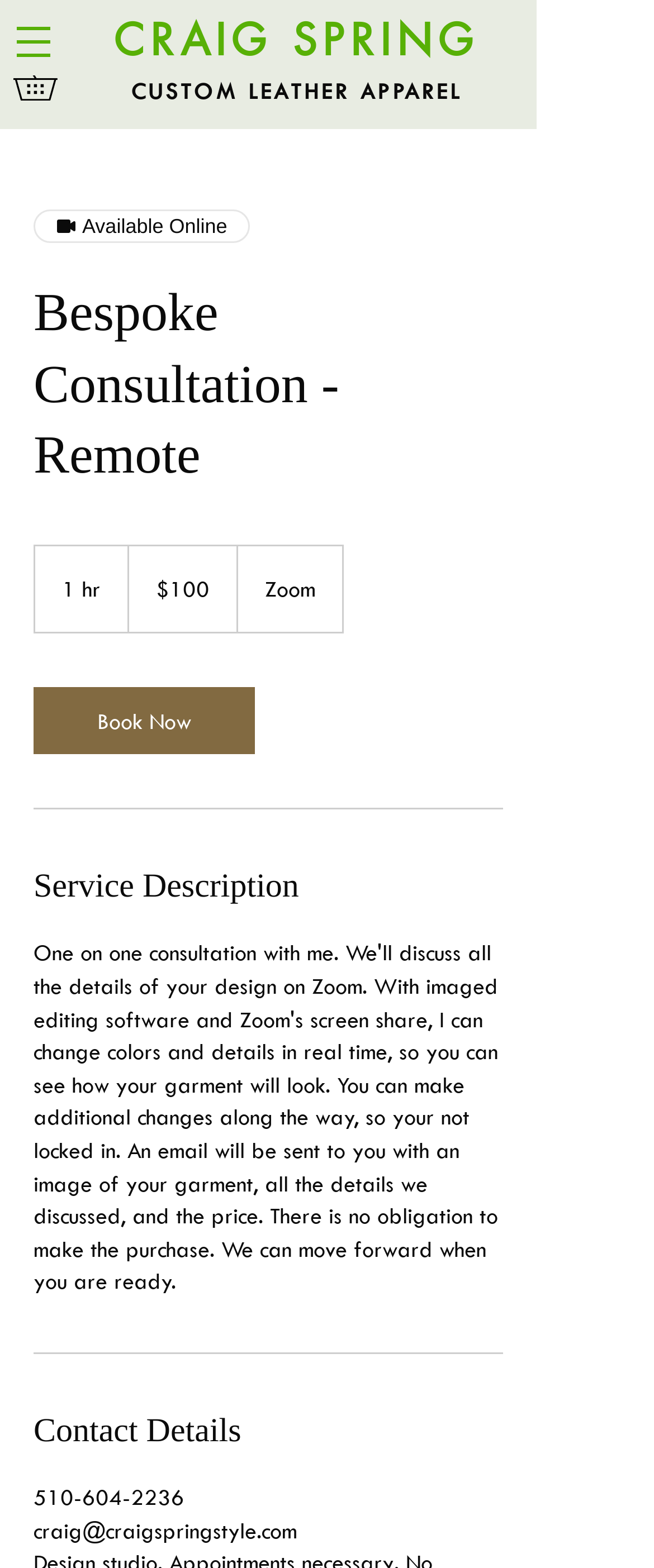What is the platform used for the consultation?
Provide a concise answer using a single word or phrase based on the image.

Zoom